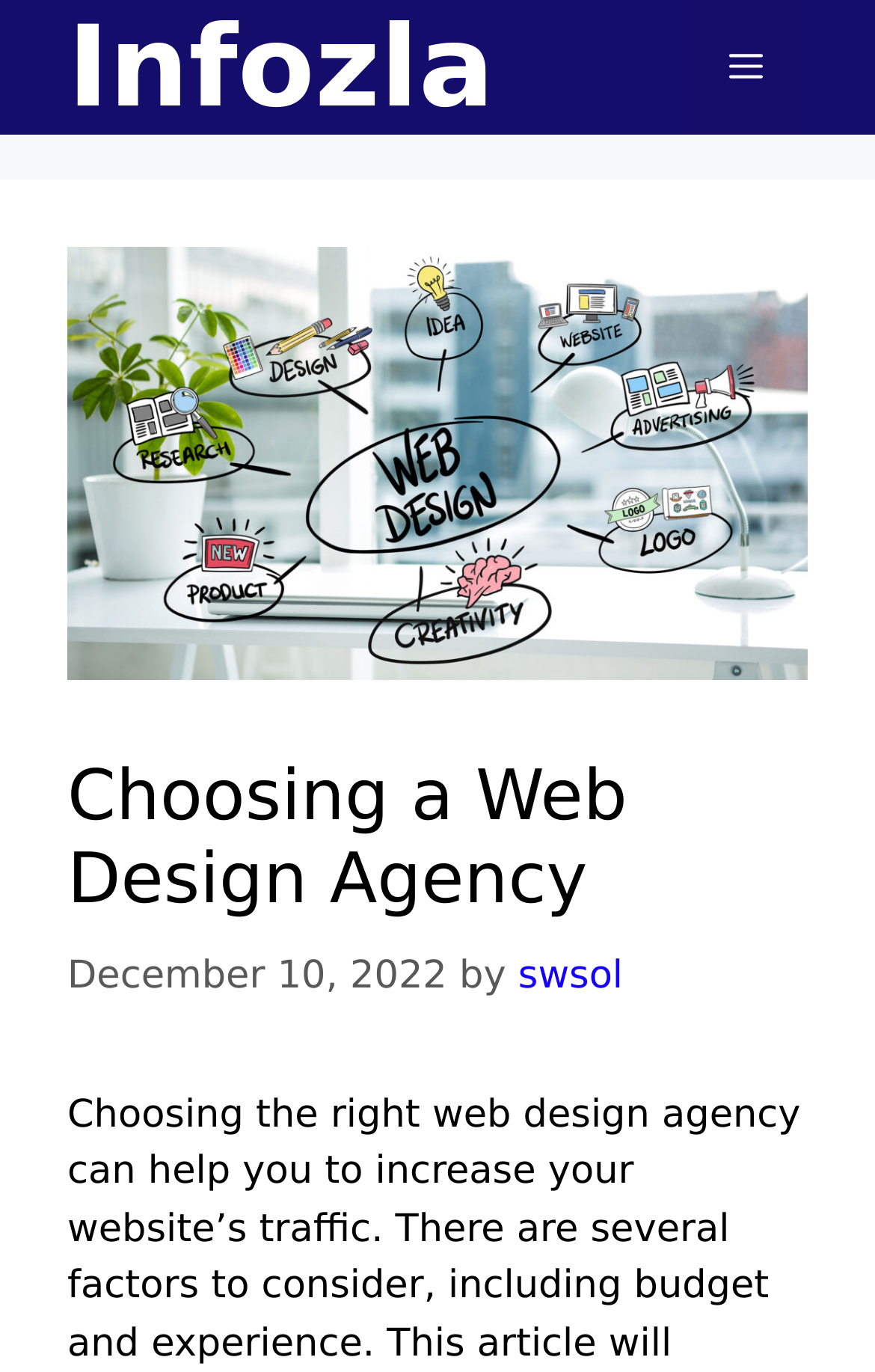Identify and provide the main heading of the webpage.

Choosing a Web Design Agency